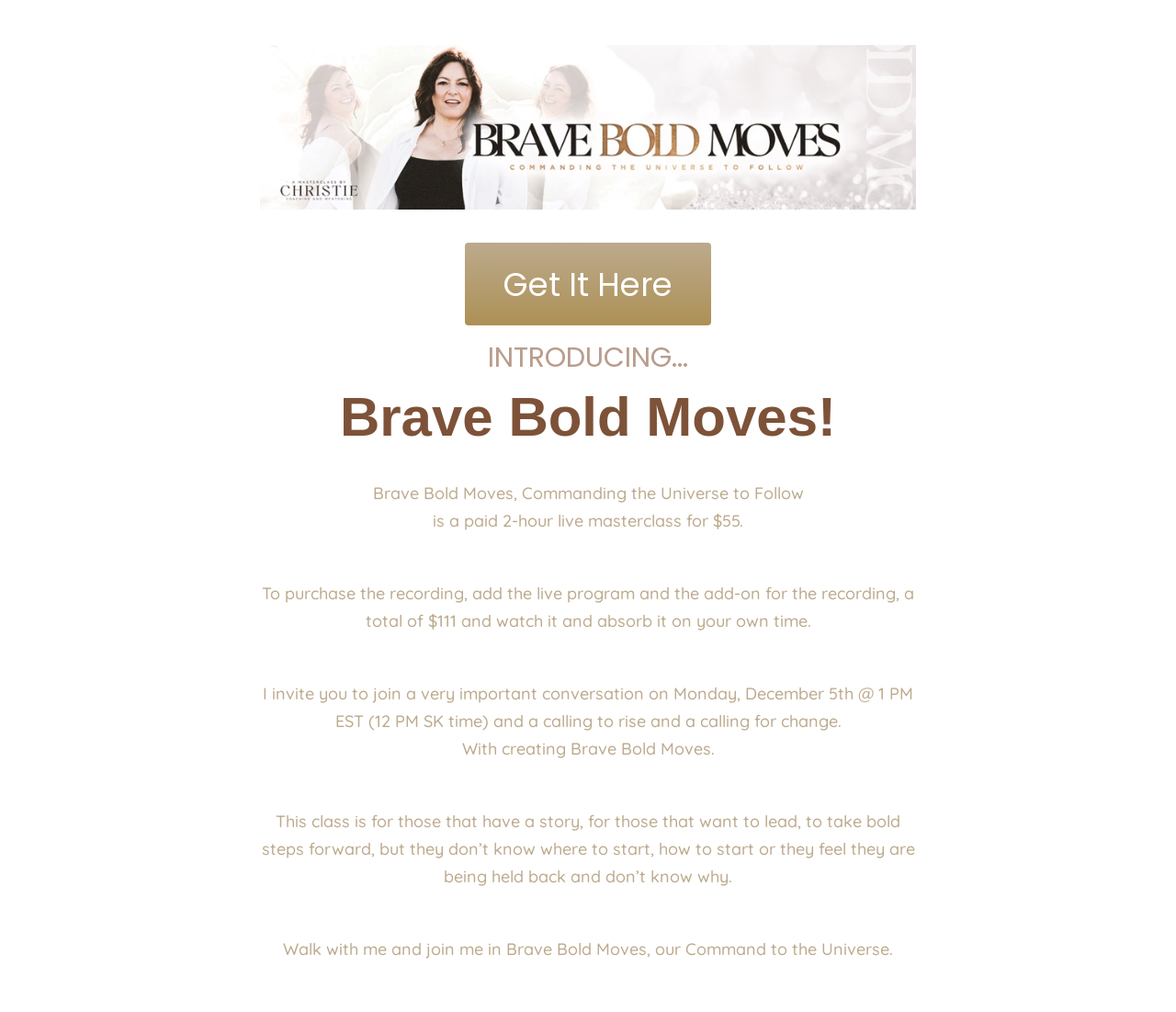Please extract and provide the main headline of the webpage.

Brave Bold Moves!